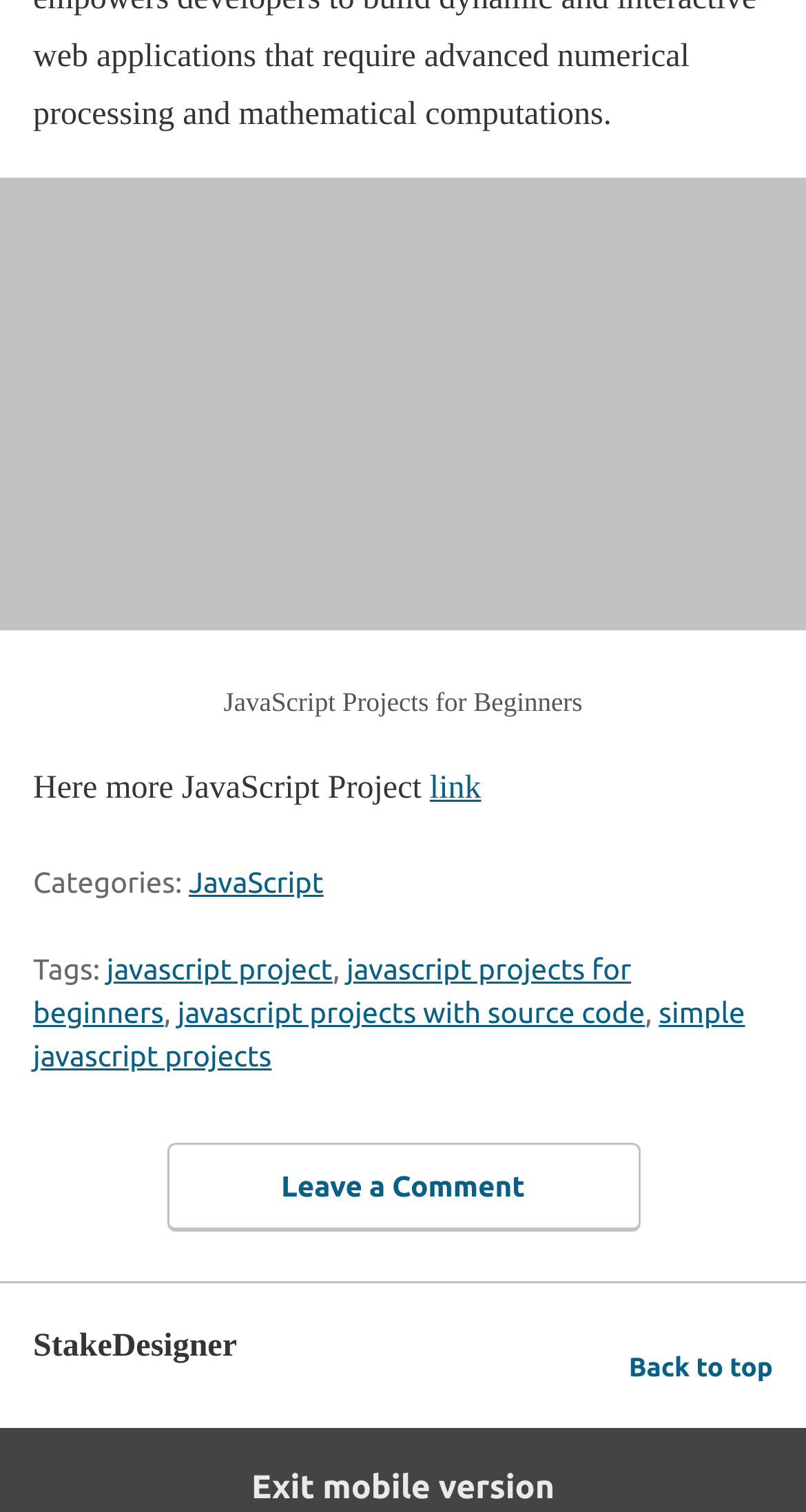Highlight the bounding box coordinates of the element that should be clicked to carry out the following instruction: "Click on the link to create a simple calculator in JavaScript". The coordinates must be given as four float numbers ranging from 0 to 1, i.e., [left, top, right, bottom].

[0.0, 0.117, 1.0, 0.417]